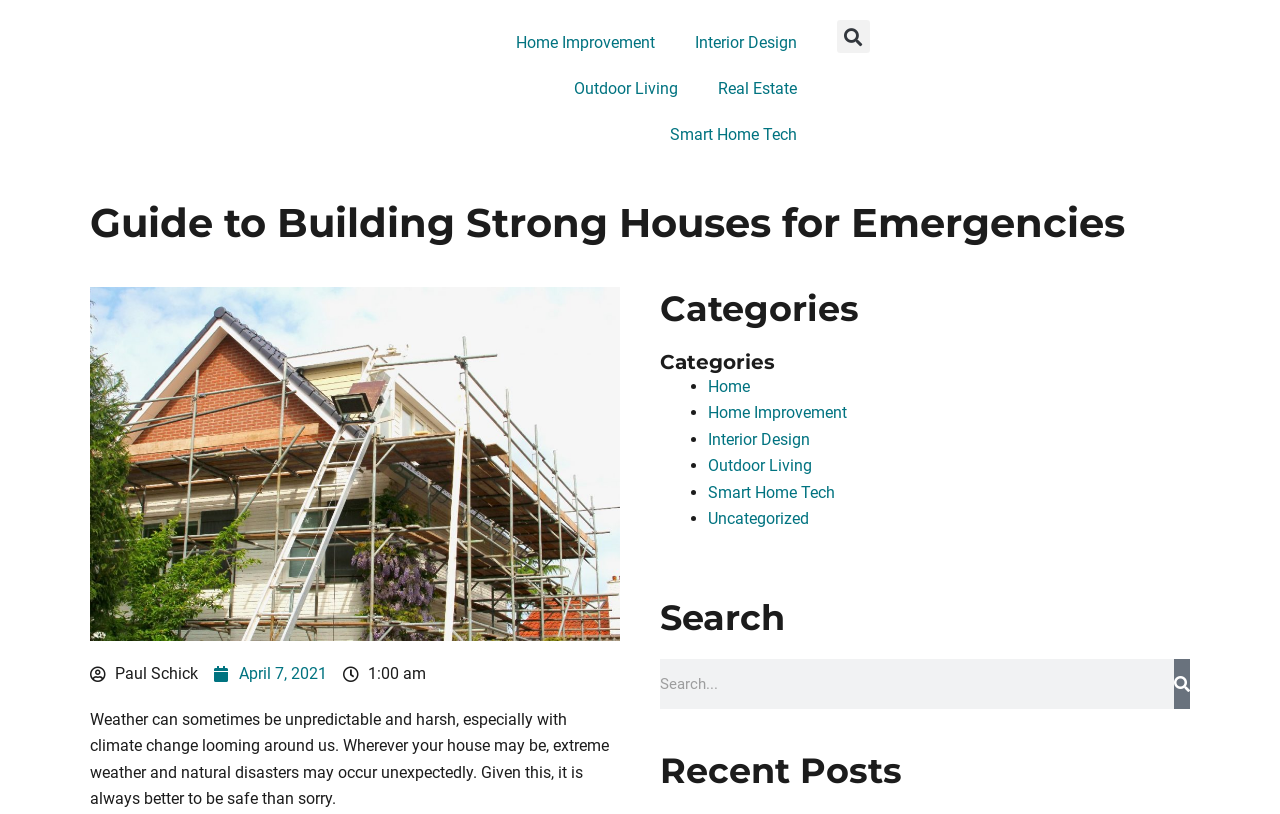Please determine the bounding box coordinates of the element to click in order to execute the following instruction: "Click the Search button". The coordinates should be four float numbers between 0 and 1, specified as [left, top, right, bottom].

[0.918, 0.81, 0.93, 0.871]